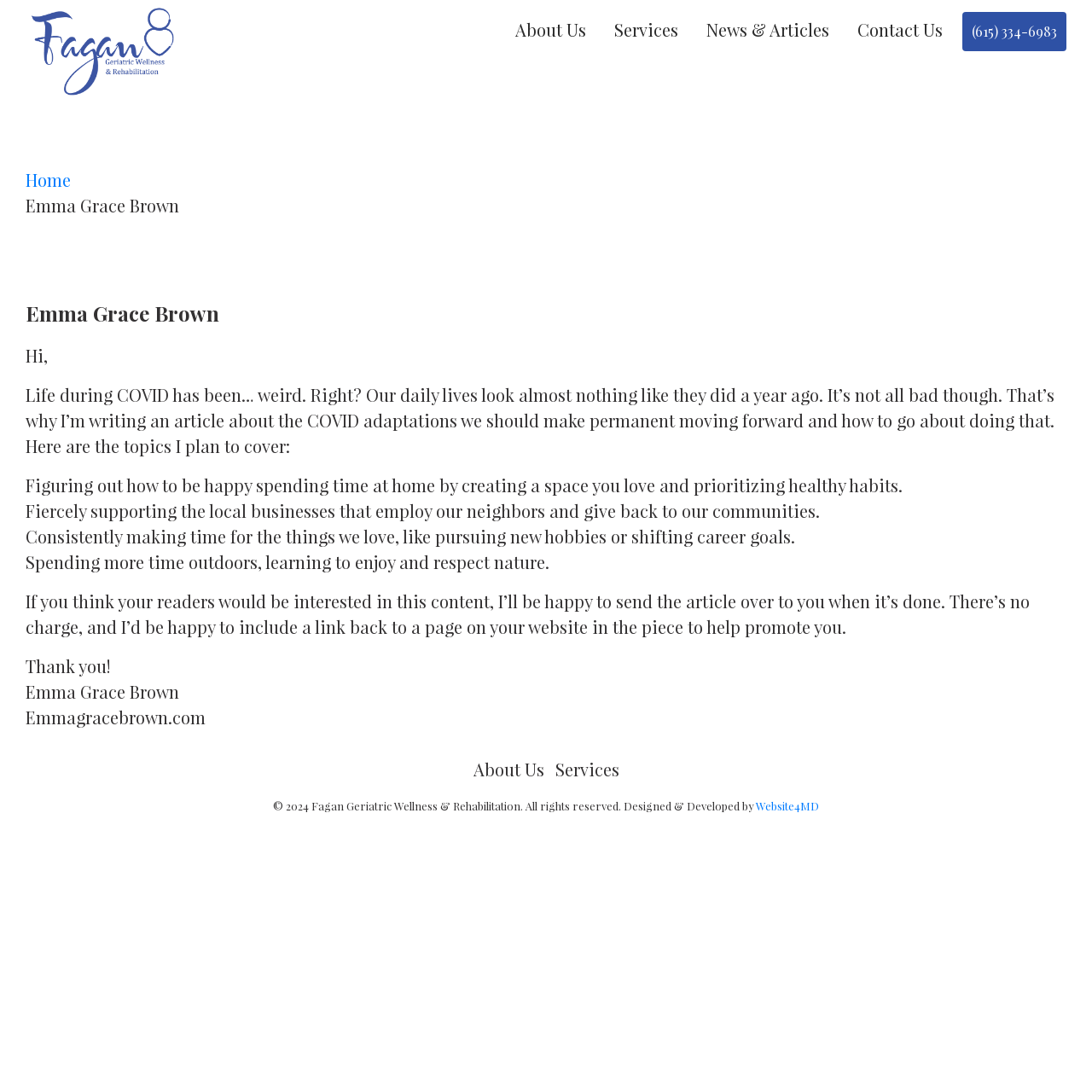Can you show the bounding box coordinates of the region to click on to complete the task described in the instruction: "Learn more about Services"?

[0.555, 0.008, 0.629, 0.047]